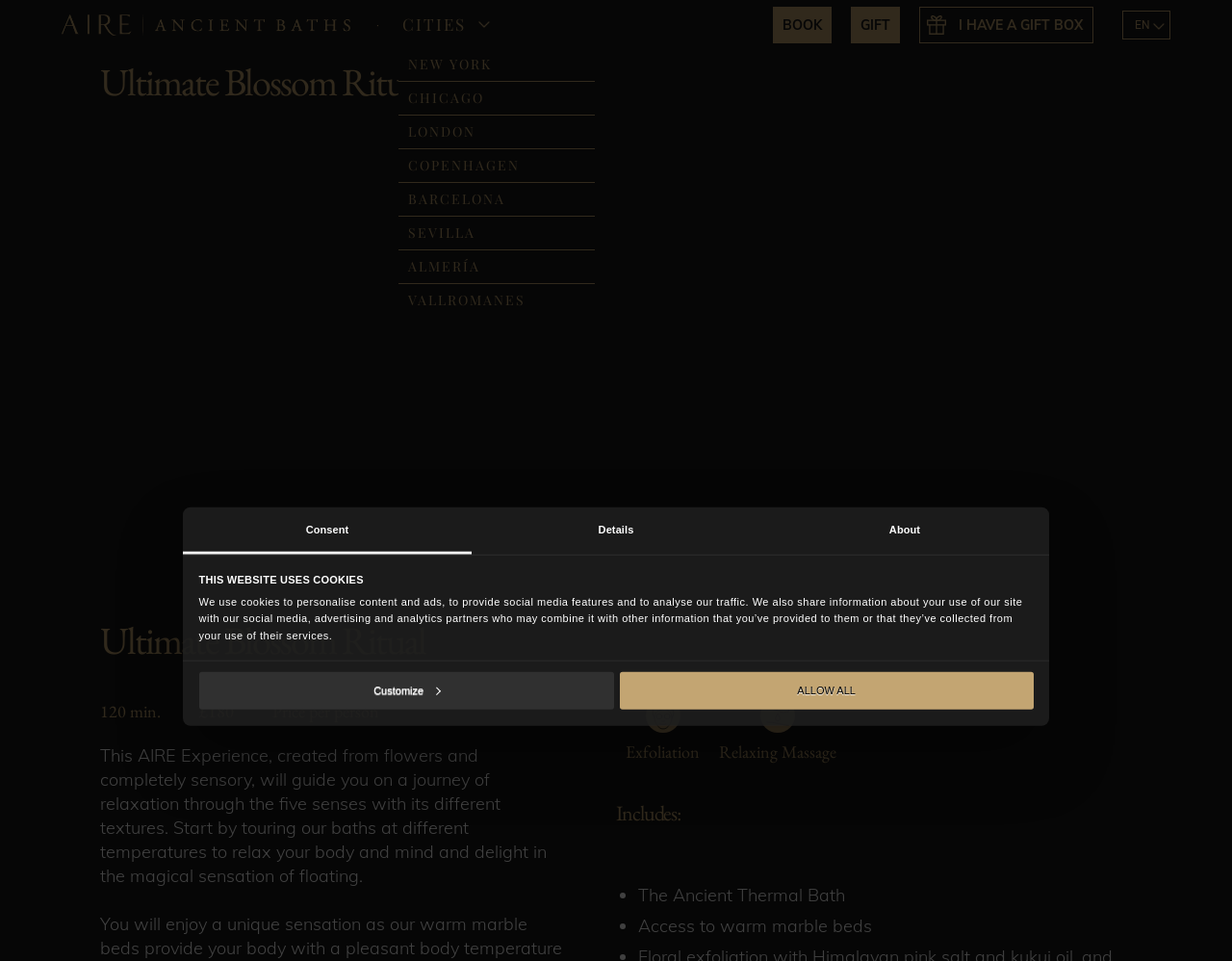Locate and provide the bounding box coordinates for the HTML element that matches this description: "I have a gift box".

[0.746, 0.007, 0.888, 0.045]